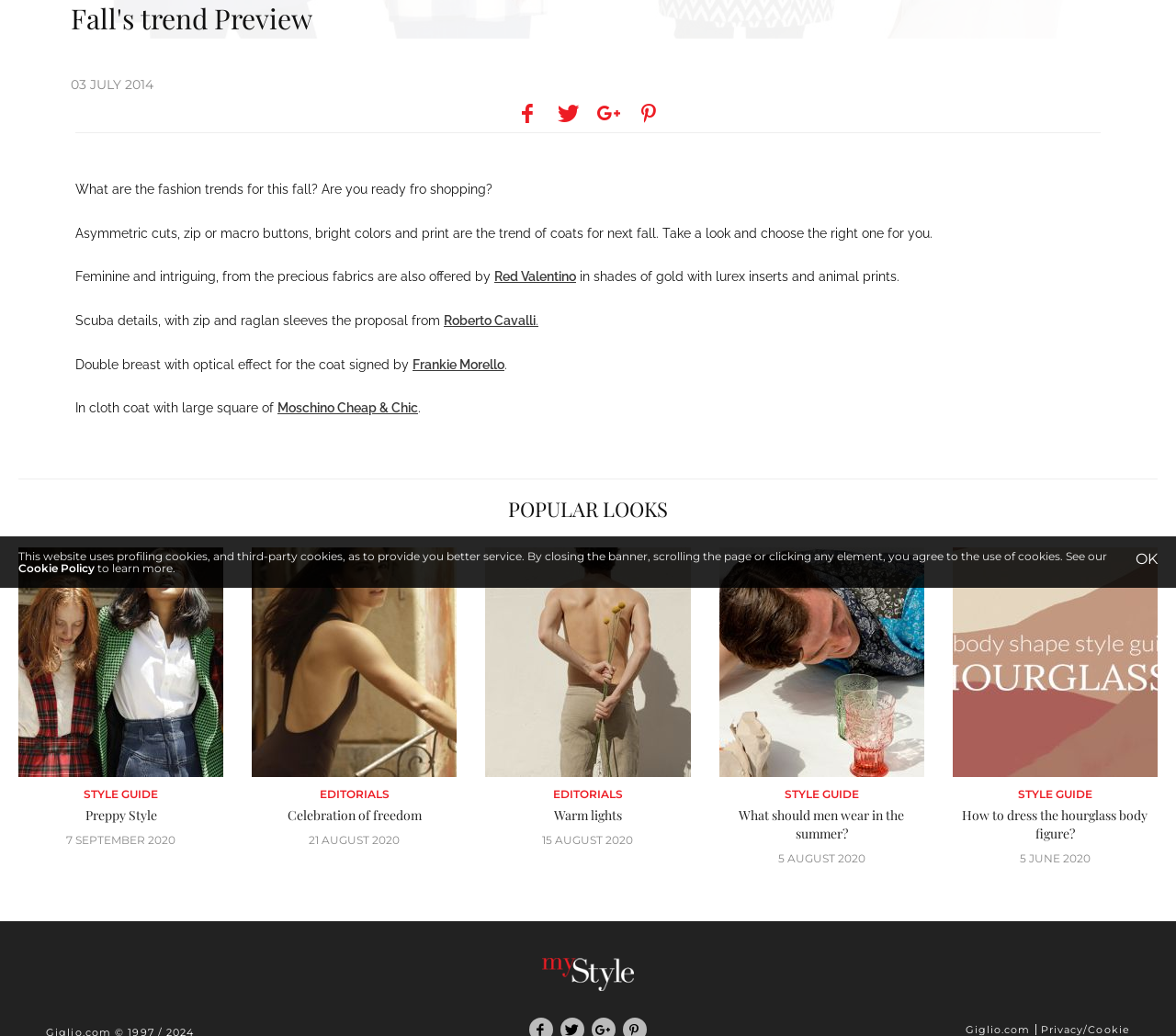Given the element description: "Cookie Policy", predict the bounding box coordinates of this UI element. The coordinates must be four float numbers between 0 and 1, given as [left, top, right, bottom].

[0.016, 0.542, 0.08, 0.555]